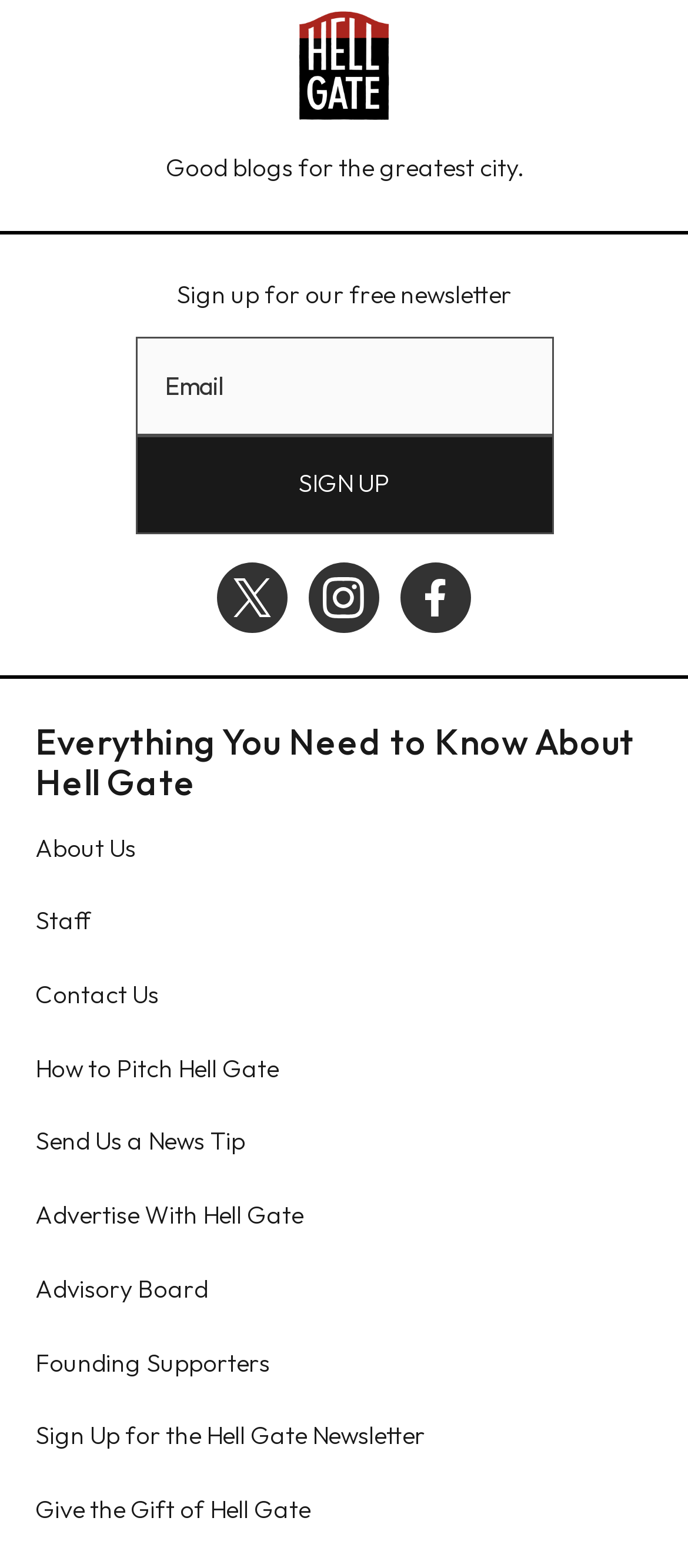Identify the bounding box coordinates for the element you need to click to achieve the following task: "Discover HBO Max 2022 new shows". The coordinates must be four float values ranging from 0 to 1, formatted as [left, top, right, bottom].

None